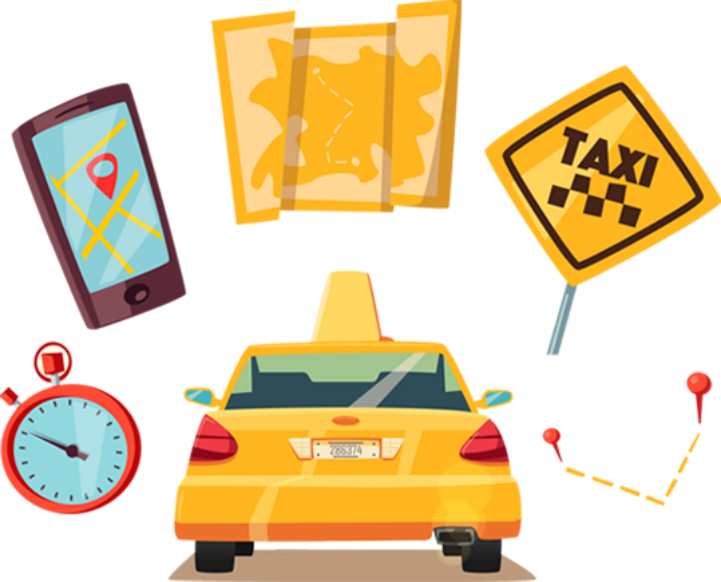Give a detailed explanation of what is happening in the image.

The image features a vibrant and playful illustration centered around the theme of transportation, particularly focusing on taxis. At the forefront is a yellow taxi cab, showcasing its distinctive shape and rooftop light, suggesting it's ready for passengers. Surrounding the taxi are various elements that symbolize navigation and ride-hailing: 

- A smartphone displaying a map with a location marker, representing modern technology used for hailing rides.
- A folded map, hinting at traditional navigation methods, illustrating the blend of old and new.
- A prominent yellow "TAXI" sign on a pole, indicating a designated area for taxi services.
- A stopwatch, emphasizing the importance of time management in the transportation industry.
- Red location markers on a dotted path, adding a dynamic feel to the overall composition, implying movement and travel.

This illustration effectively captures the essence of on-demand transportation services, appealing to those interested in ride-sharing businesses and urban mobility solutions.